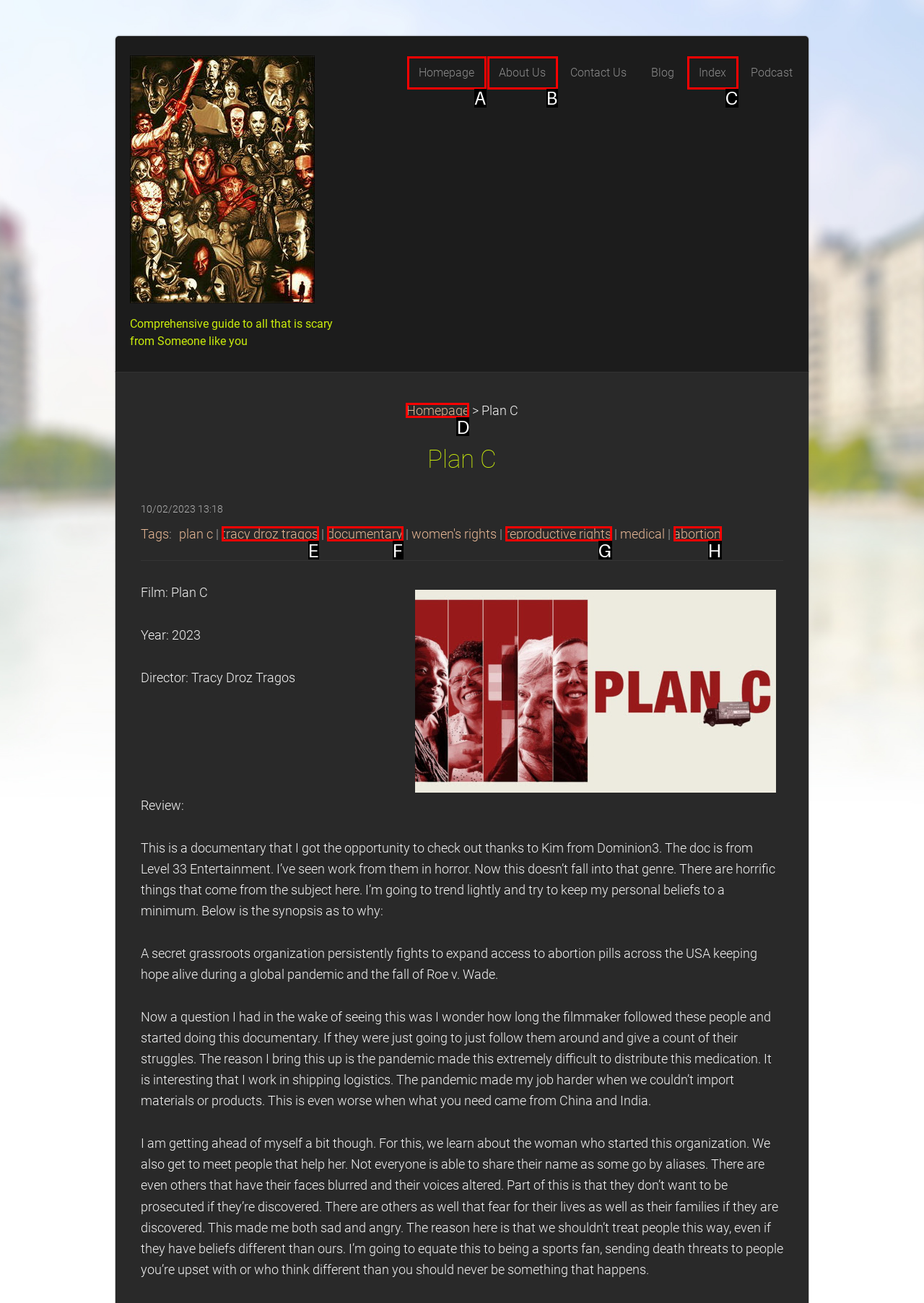Find the HTML element that corresponds to the description: Home. Indicate your selection by the letter of the appropriate option.

None